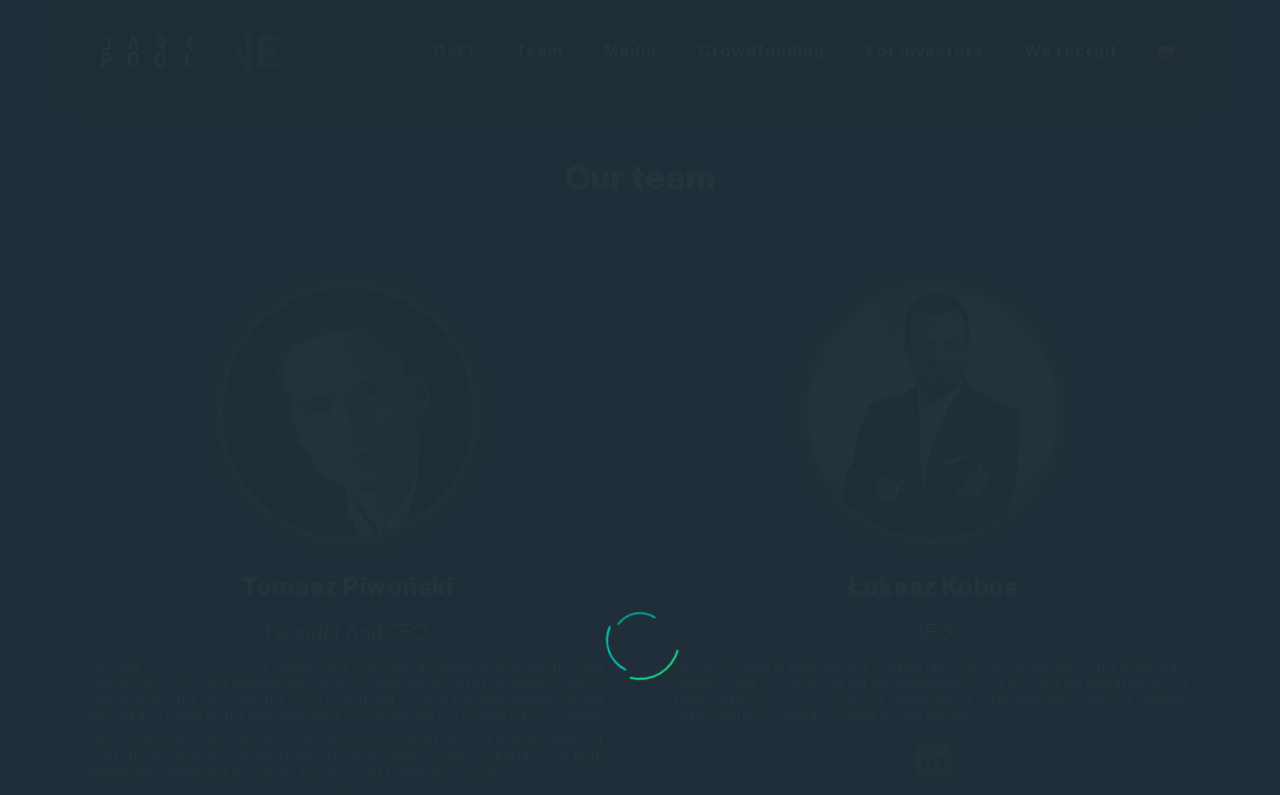What is the name of the founder and CEO?
Answer with a single word or phrase, using the screenshot for reference.

Tomasz Piwoński